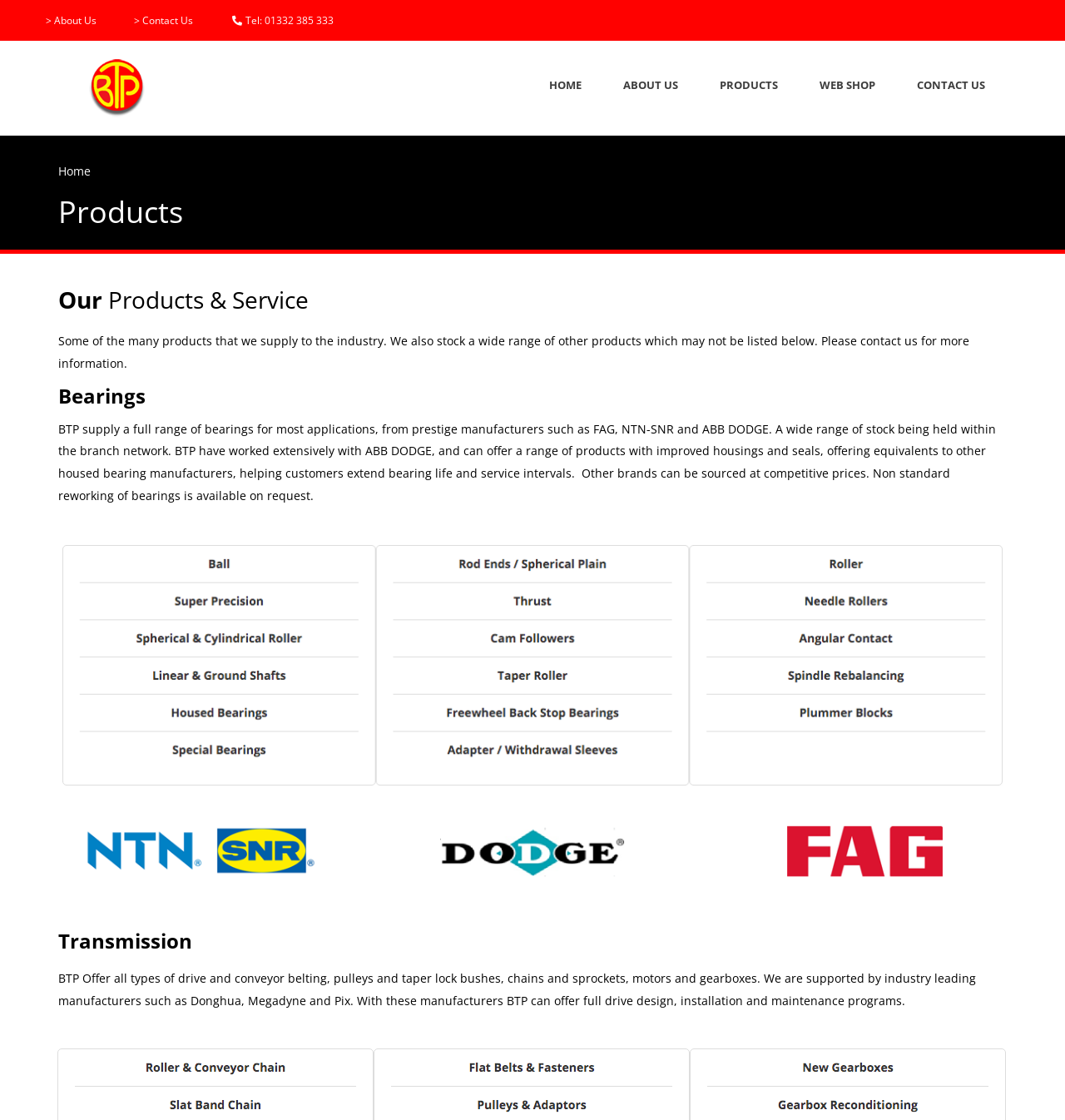Please analyze the image and provide a thorough answer to the question:
What is the purpose of BTP LTD's drive design program?

According to the webpage, BTP LTD offers full drive design, installation, and maintenance programs, which suggests that the purpose of the drive design program is to provide installation and maintenance services to customers.